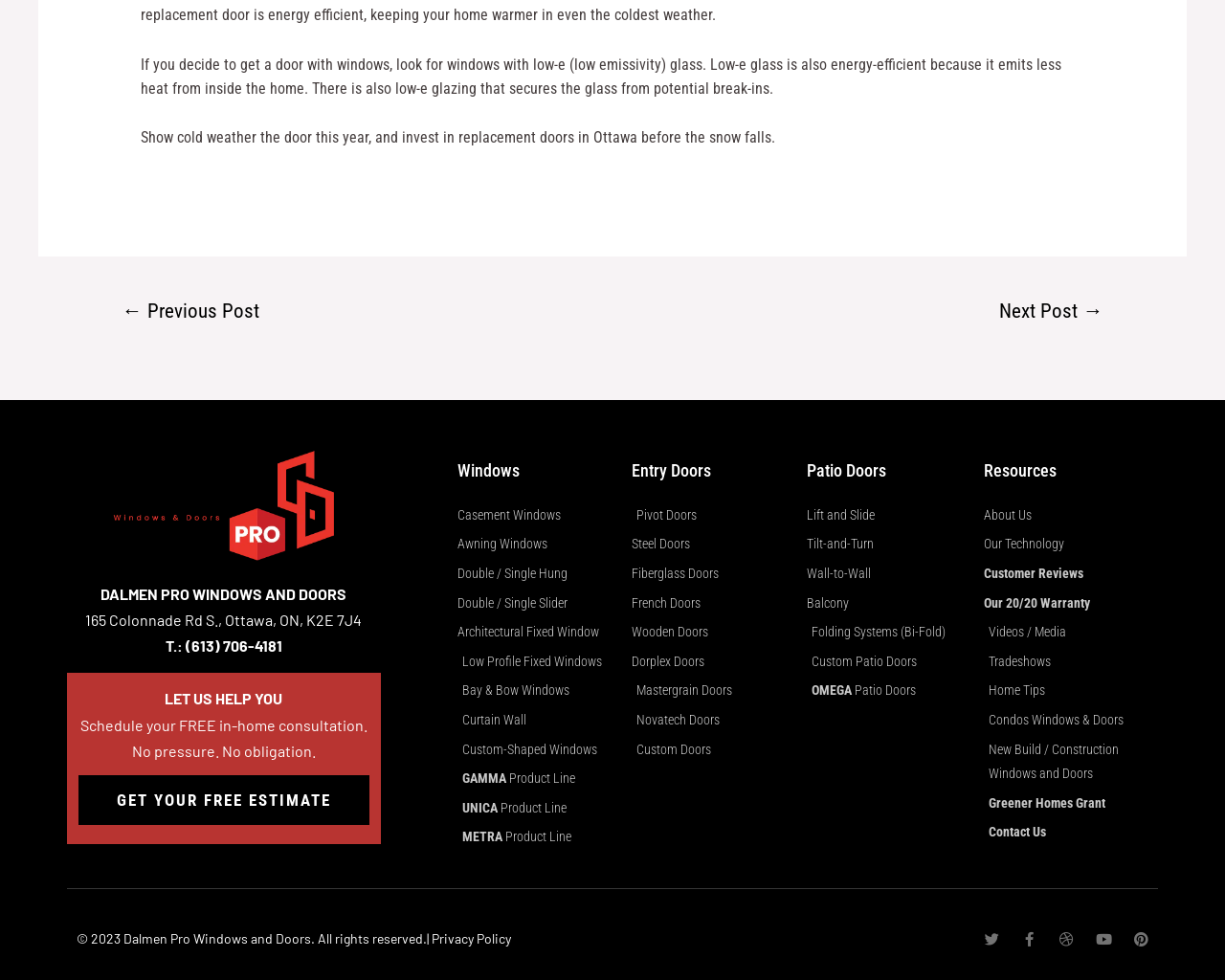Specify the bounding box coordinates of the area that needs to be clicked to achieve the following instruction: "Learn about the 'Greener Homes Grant'".

[0.807, 0.811, 0.902, 0.827]